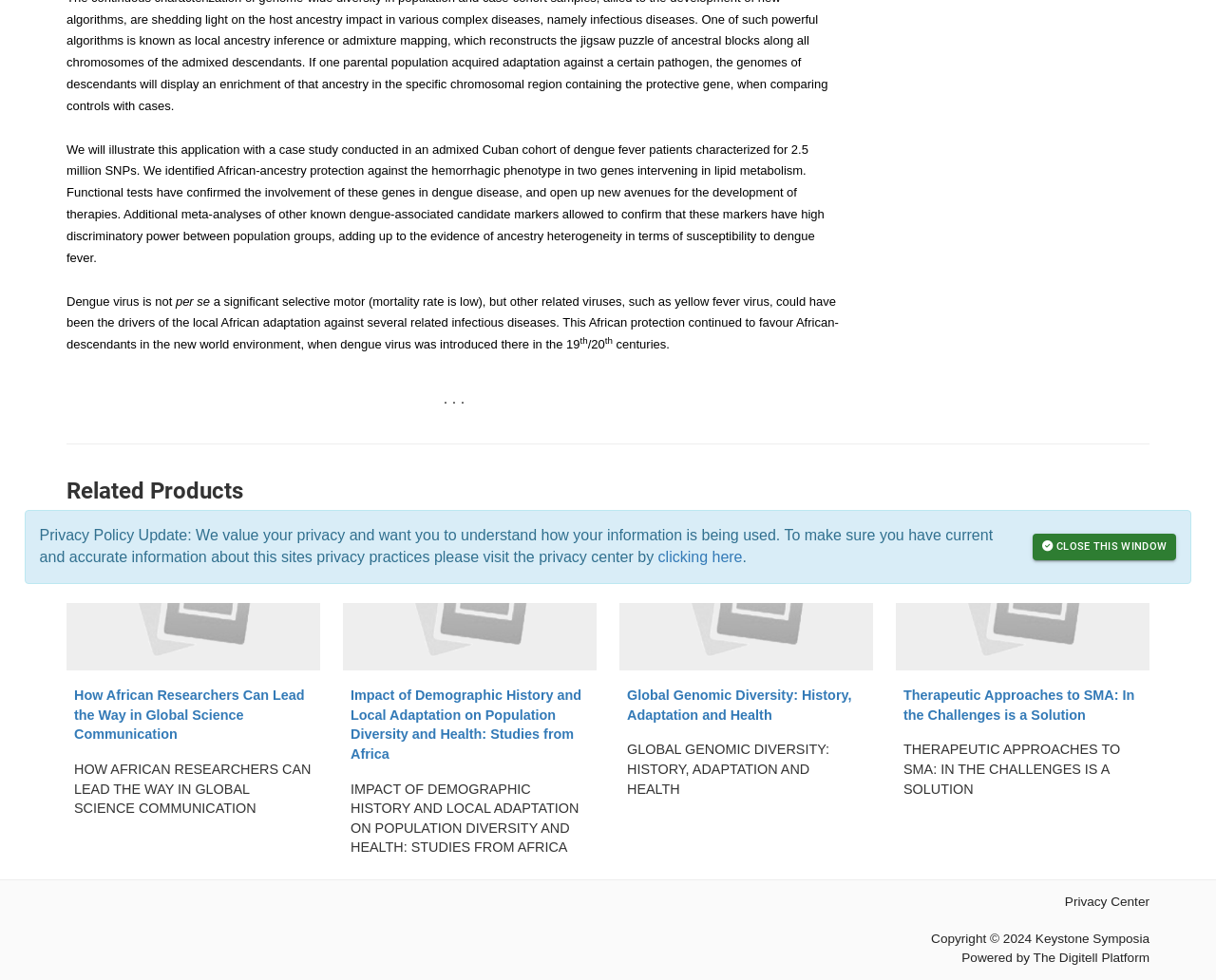Please determine the bounding box coordinates for the element with the description: "Privacy Center".

[0.876, 0.913, 0.945, 0.928]